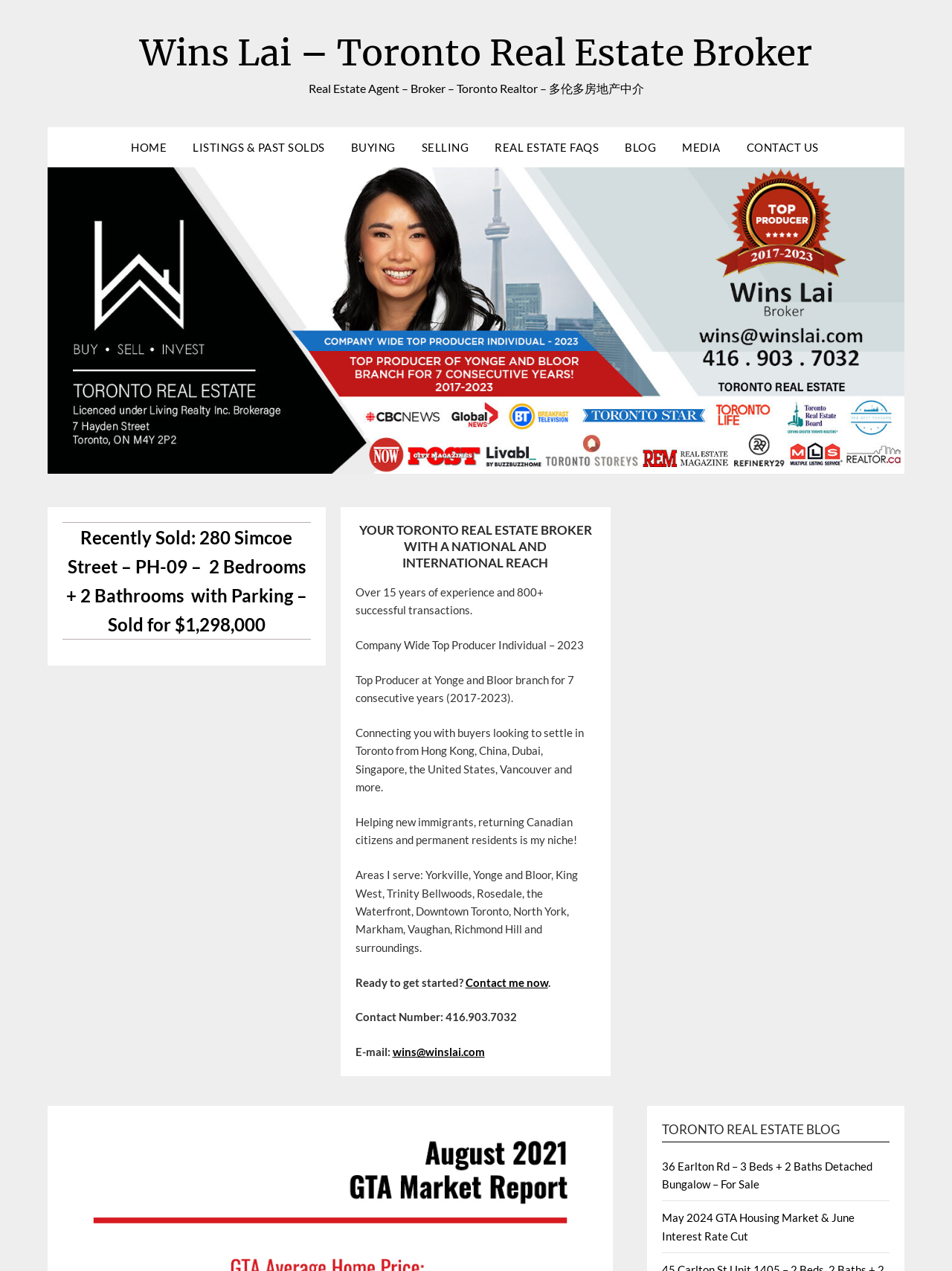What is the topic of the blog post mentioned on the webpage?
Based on the image, answer the question with a single word or brief phrase.

GTA Housing Market